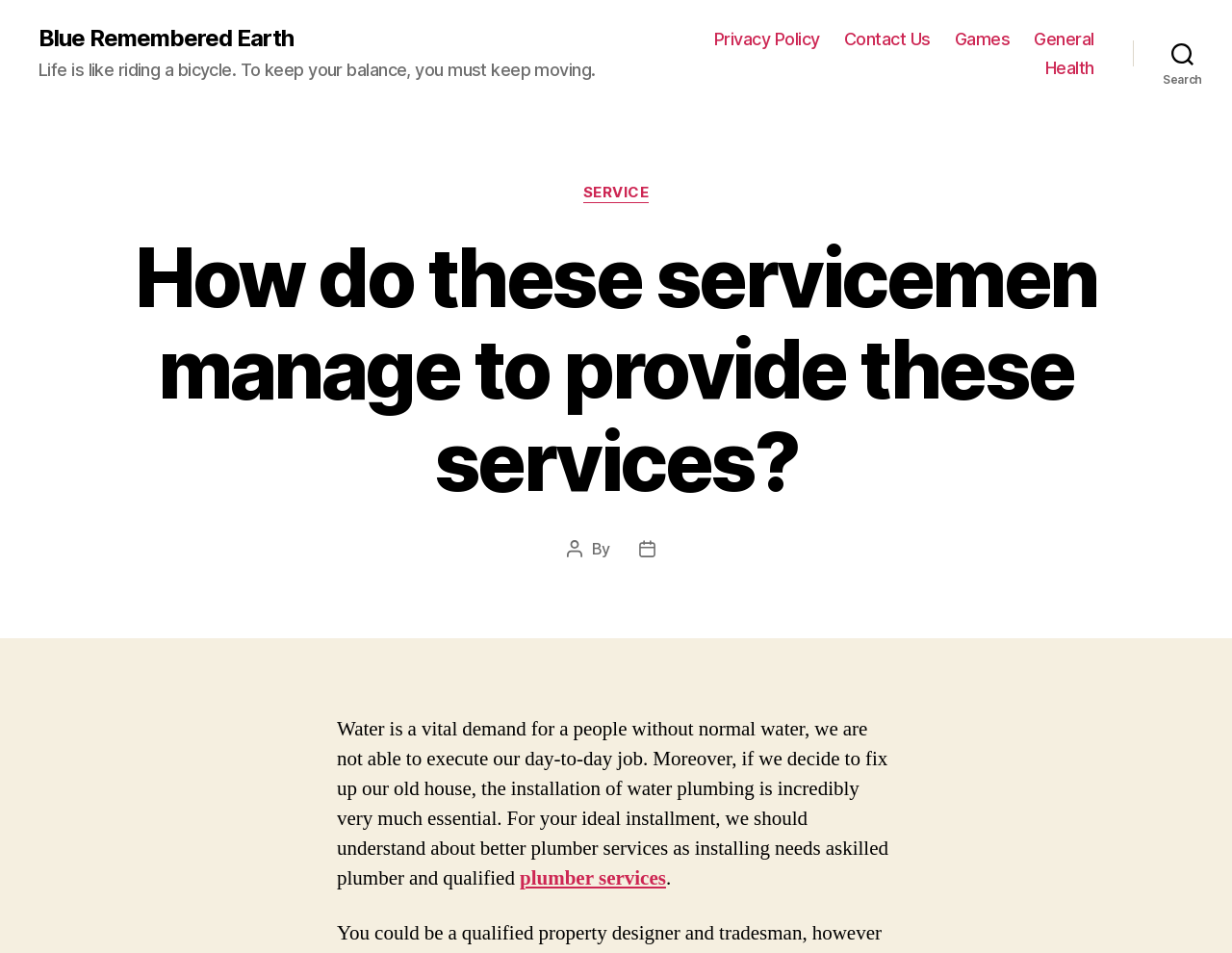Articulate a detailed summary of the webpage's content and design.

The webpage is about "Blue Remembered Earth" and discusses how servicemen provide their services. At the top left, there is a link to "Blue Remembered Earth". Below it, there is a quote "Life is like riding a bicycle. To keep your balance, you must keep moving." 

On the top right, there is a horizontal navigation menu with five links: "Privacy Policy", "Contact Us", "Games", "General", and "Health". Next to the navigation menu, there is a search button.

Below the navigation menu, there is a header section with a title "How do these servicemen manage to provide these services?" and a category section with a link to "SERVICE". The author and post date of the article are also displayed in this section.

The main content of the webpage is a long paragraph of text that discusses the importance of water and the need for skilled plumbers to install water plumbing. There is a link to "plumber services" at the bottom of the paragraph.